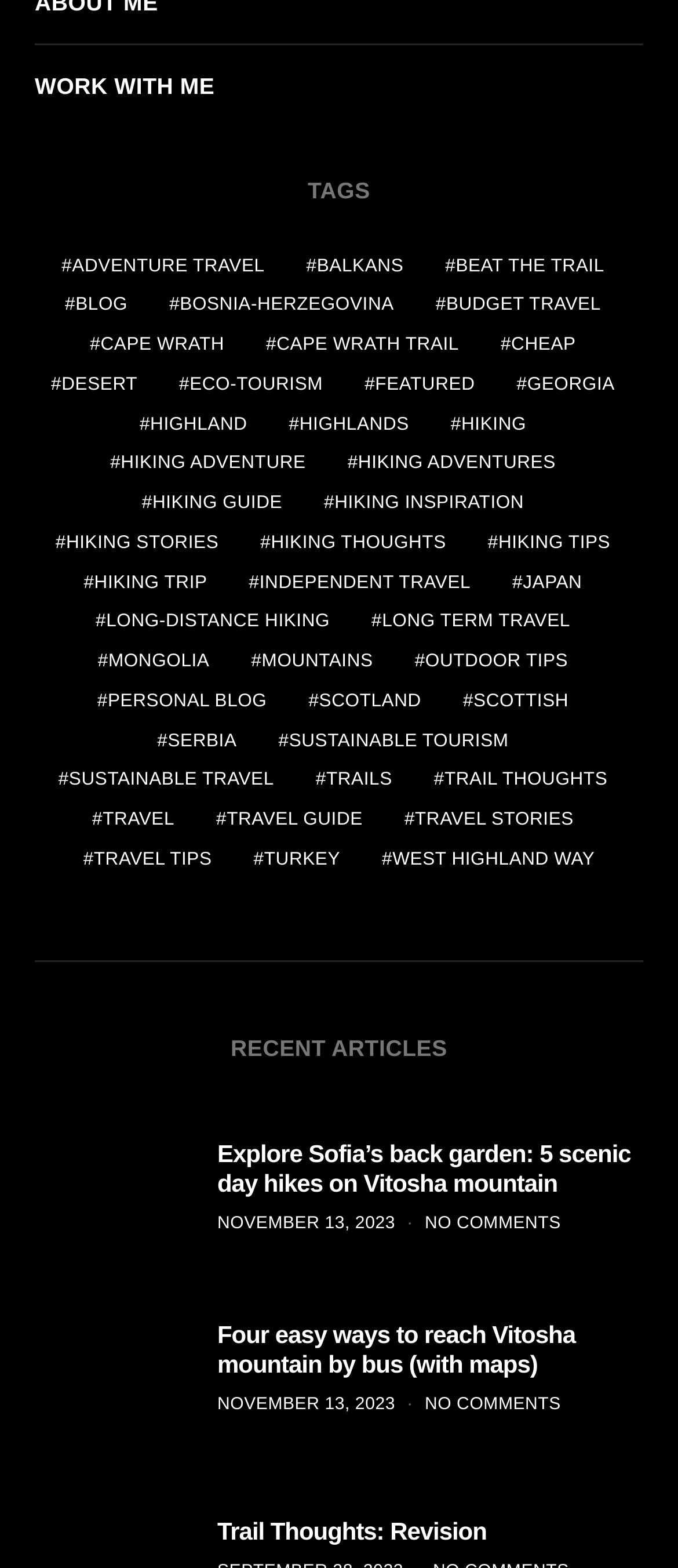Can you find the bounding box coordinates of the area I should click to execute the following instruction: "Learn about 'SUSTAINABLE TOURISM'"?

[0.393, 0.464, 0.768, 0.482]